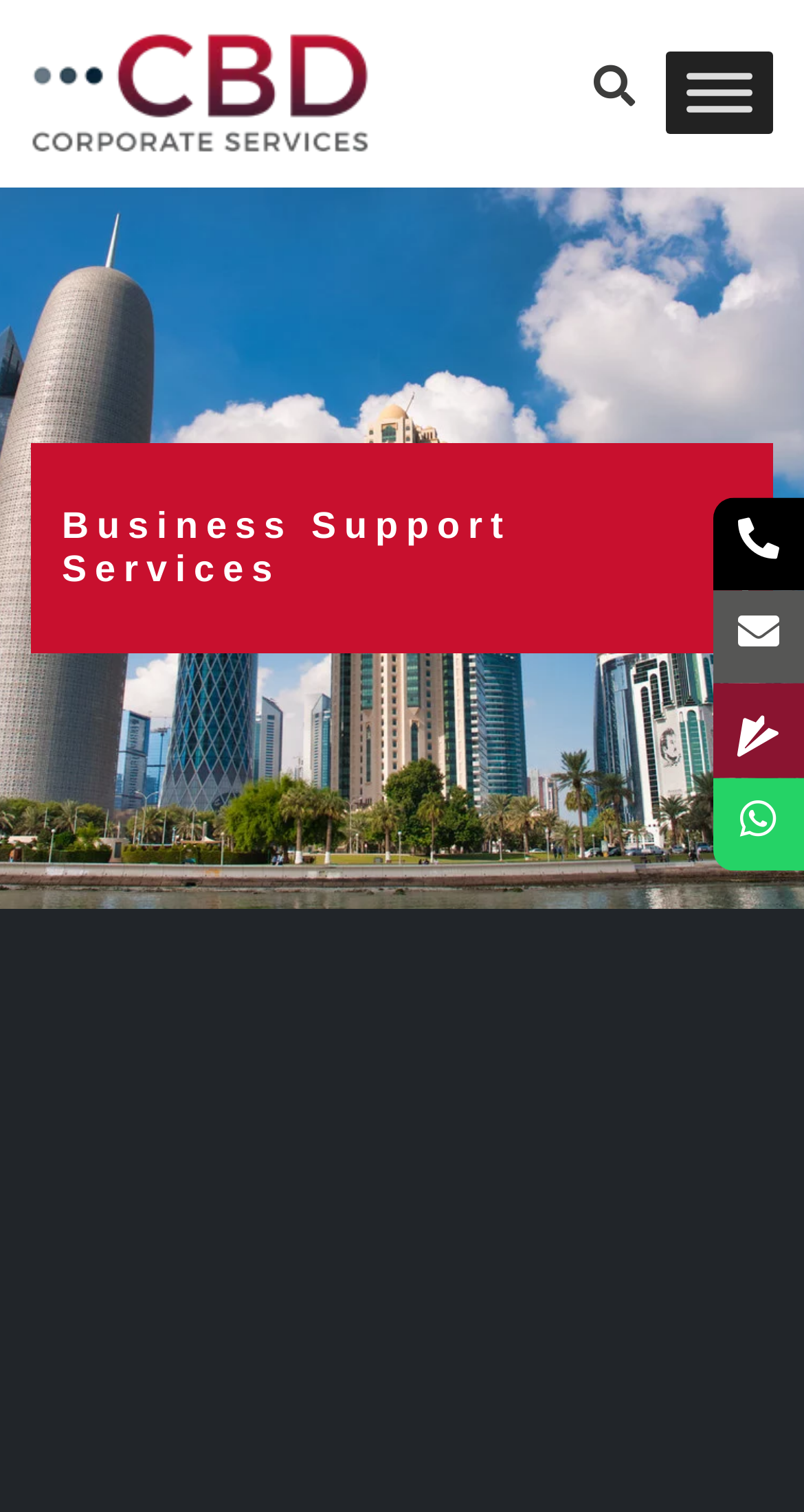Provide the bounding box coordinates of the HTML element described as: "alt="CBD logo"". The bounding box coordinates should be four float numbers between 0 and 1, i.e., [left, top, right, bottom].

[0.038, 0.051, 0.462, 0.07]